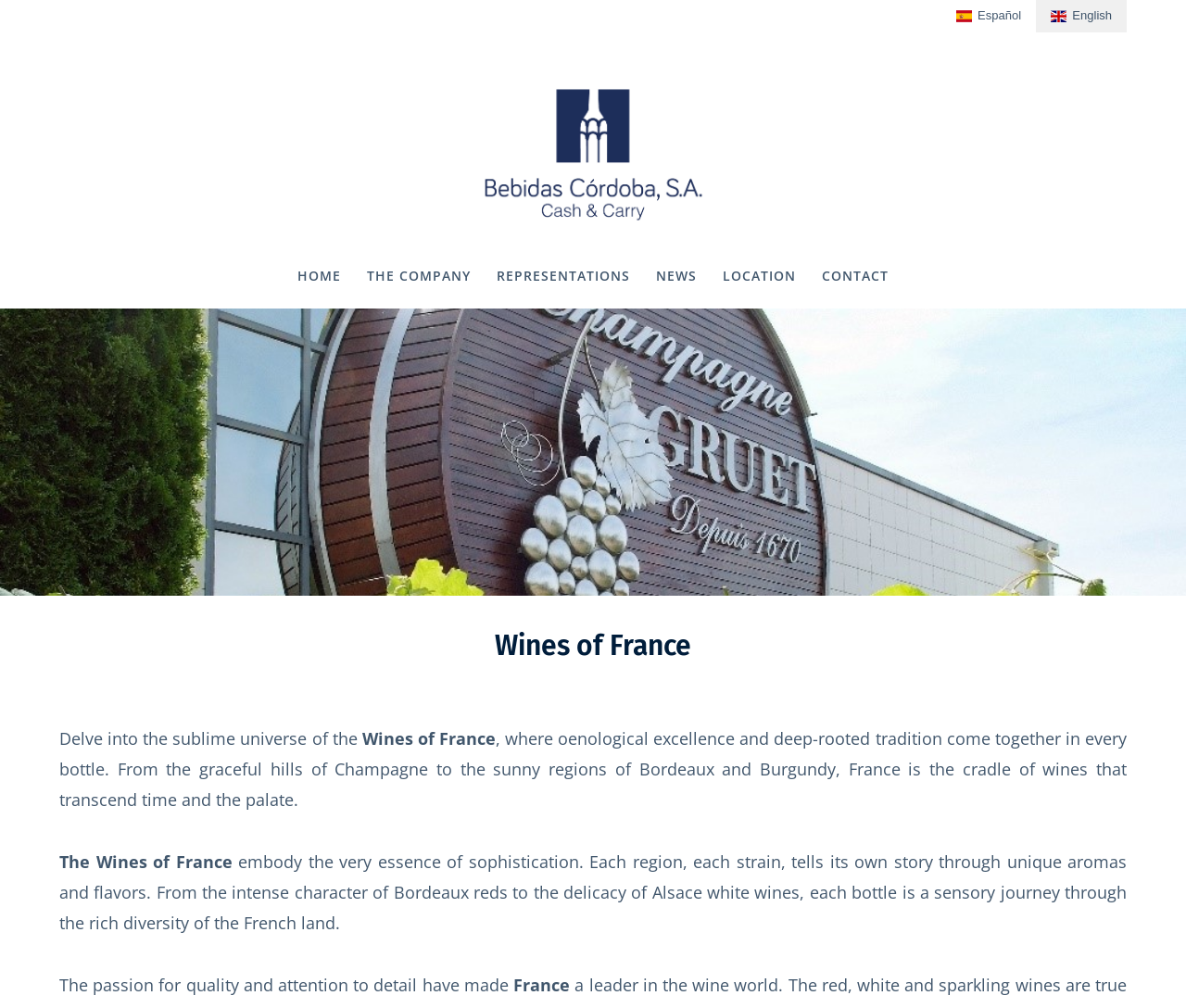Provide the bounding box coordinates of the HTML element described as: "Representations". The bounding box coordinates should be four float numbers between 0 and 1, i.e., [left, top, right, bottom].

[0.409, 0.26, 0.541, 0.288]